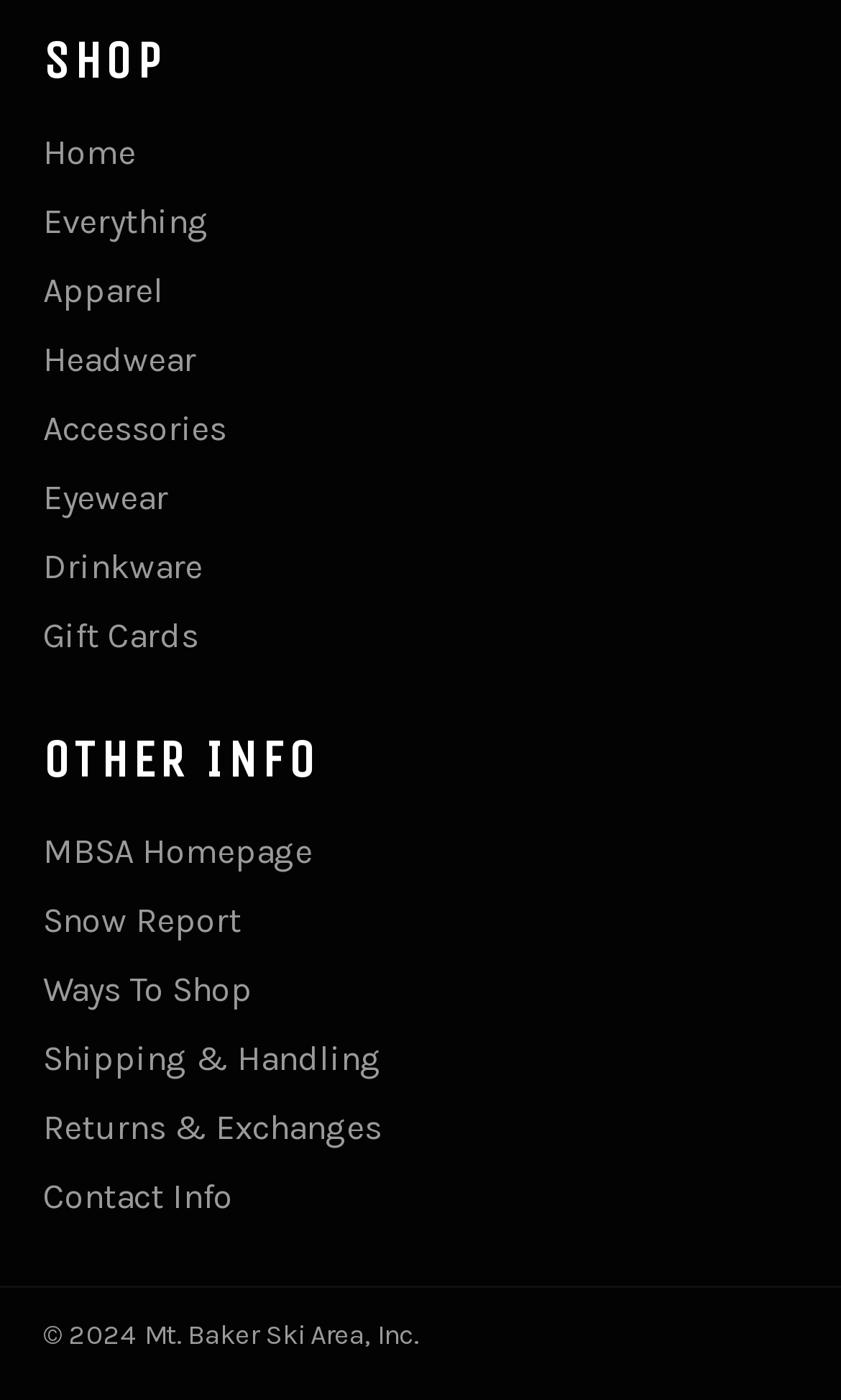How many links are available under 'OTHER INFO'?
Could you answer the question with a detailed and thorough explanation?

Under the 'OTHER INFO' heading, I can count 6 links, including 'MBSA Homepage', 'Snow Report', 'Ways To Shop', 'Shipping & Handling', 'Returns & Exchanges', and 'Contact Info'.